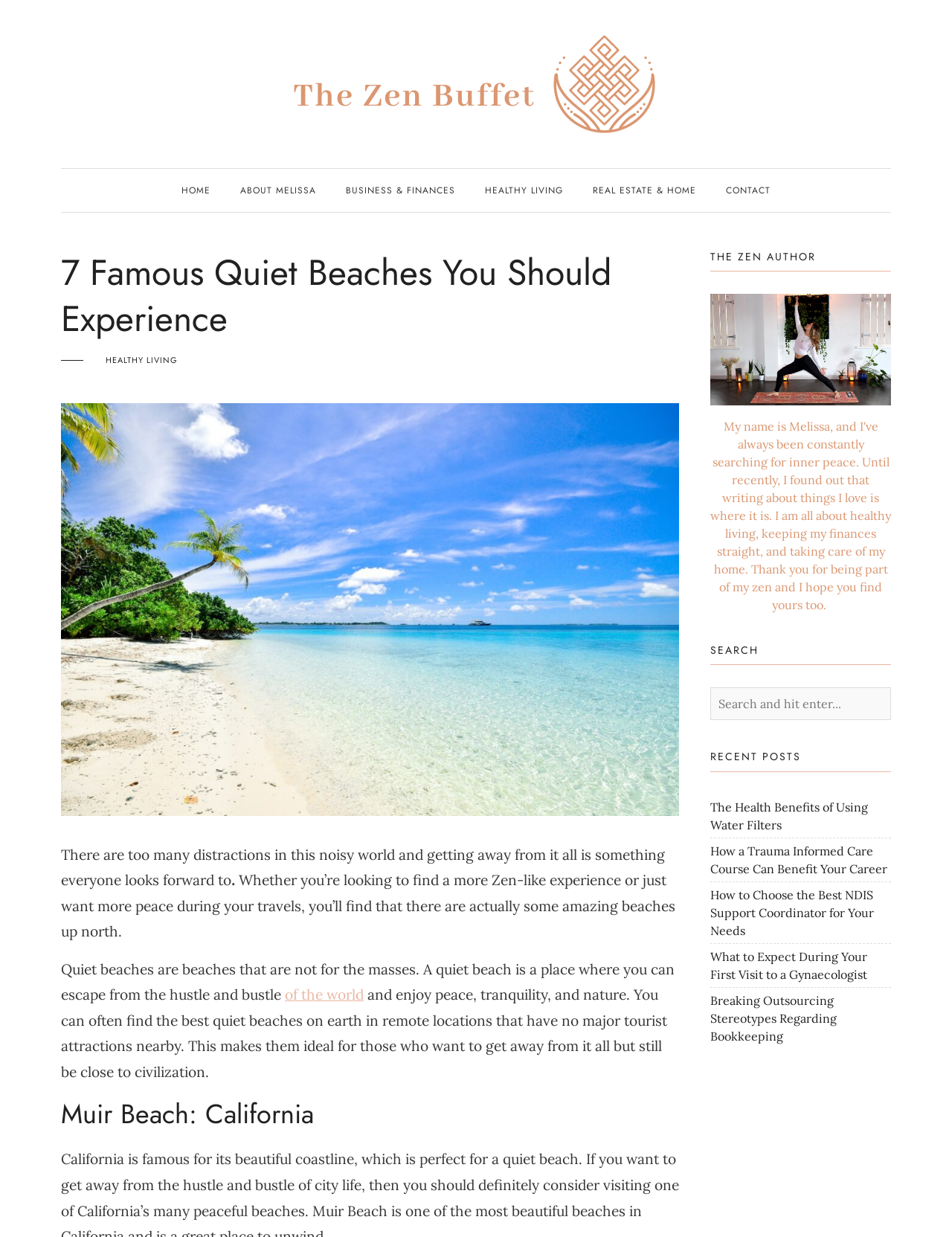Locate and provide the bounding box coordinates for the HTML element that matches this description: "Real Estate & Home".

[0.623, 0.137, 0.731, 0.171]